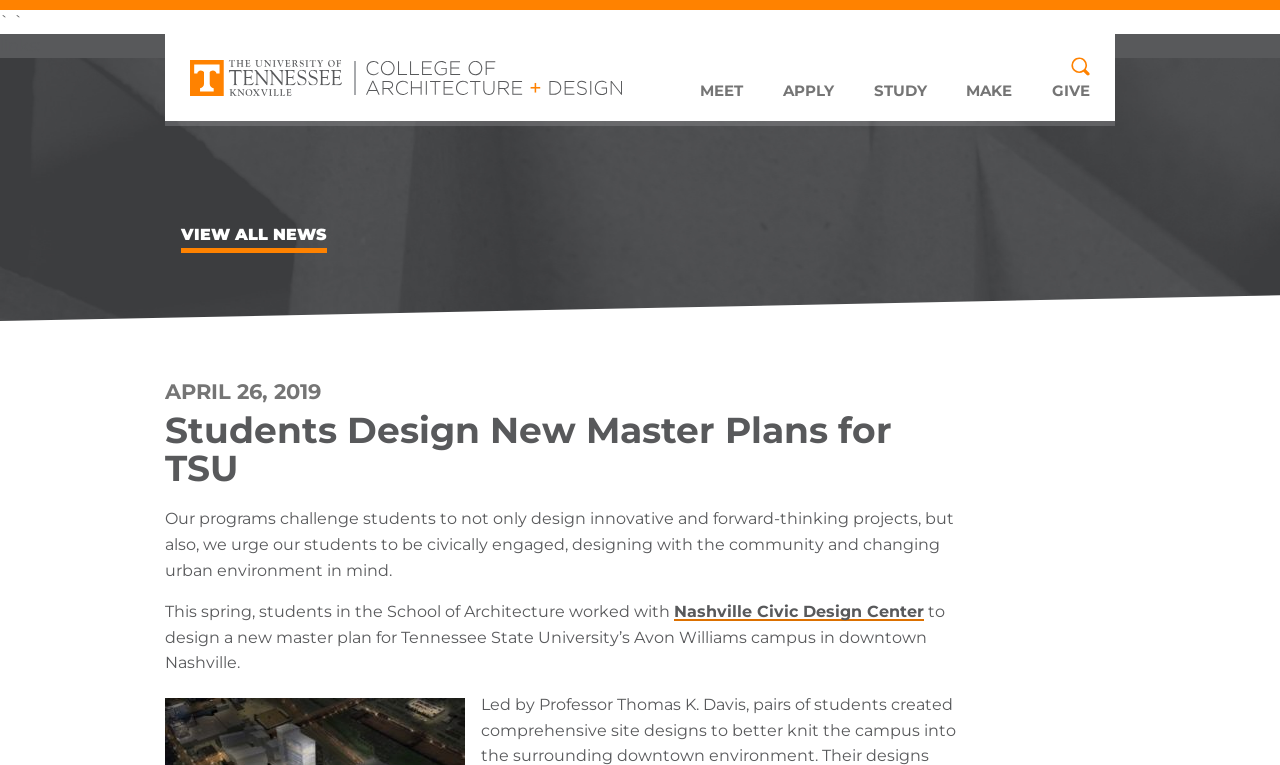Who did the students work with to design a new master plan?
Could you give a comprehensive explanation in response to this question?

I found the answer by looking at the link element with the text 'Nashville Civic Design Center' which is located in the paragraph below the heading element.